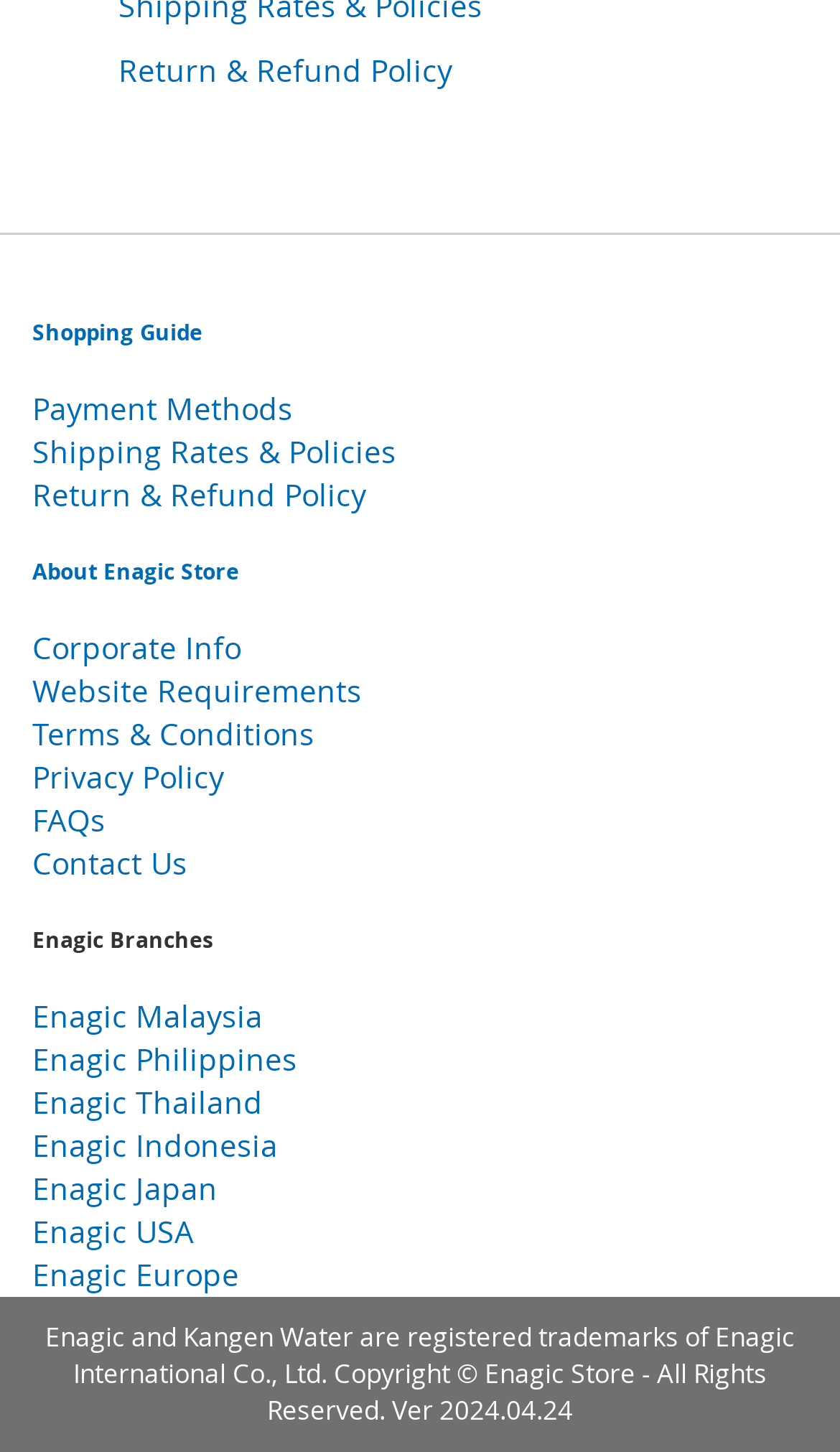Please locate the bounding box coordinates for the element that should be clicked to achieve the following instruction: "Learn about Enagic Malaysia". Ensure the coordinates are given as four float numbers between 0 and 1, i.e., [left, top, right, bottom].

[0.038, 0.686, 0.313, 0.714]